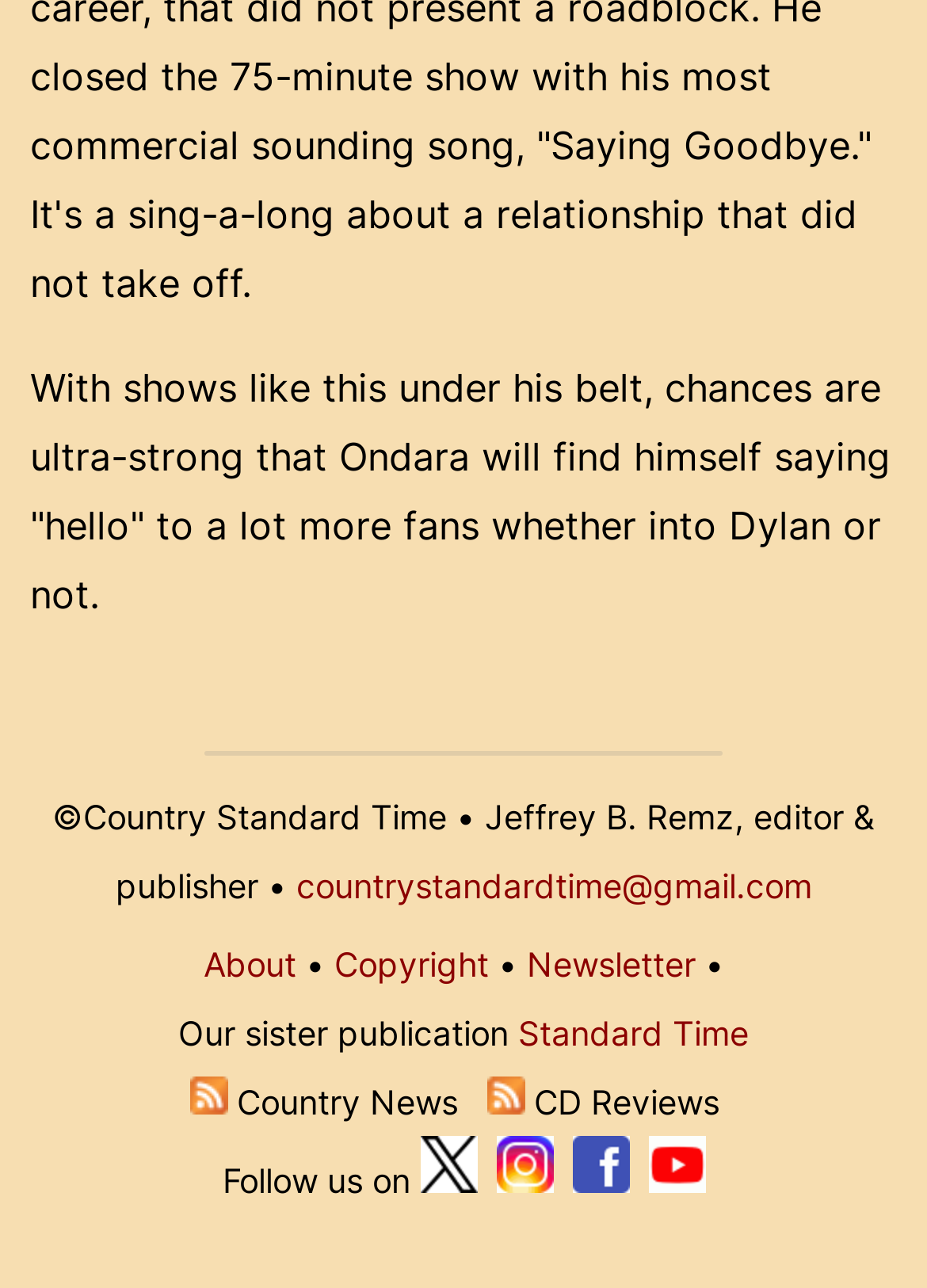Determine the bounding box for the described UI element: "Standard Time".

[0.559, 0.786, 0.808, 0.817]